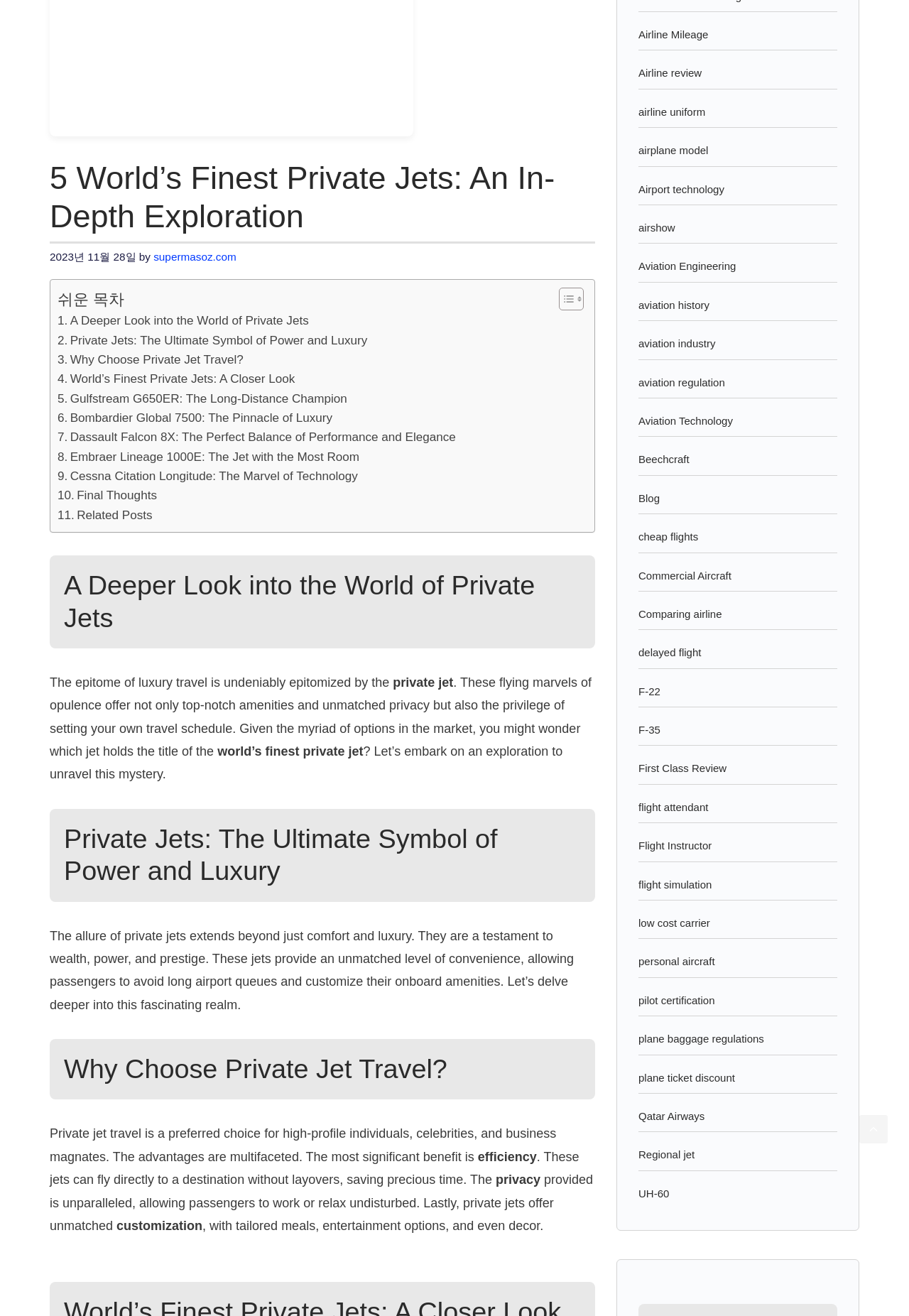From the webpage screenshot, identify the region described by Aviation Engineering. Provide the bounding box coordinates as (top-left x, top-left y, bottom-right x, bottom-right y), with each value being a floating point number between 0 and 1.

[0.702, 0.198, 0.81, 0.207]